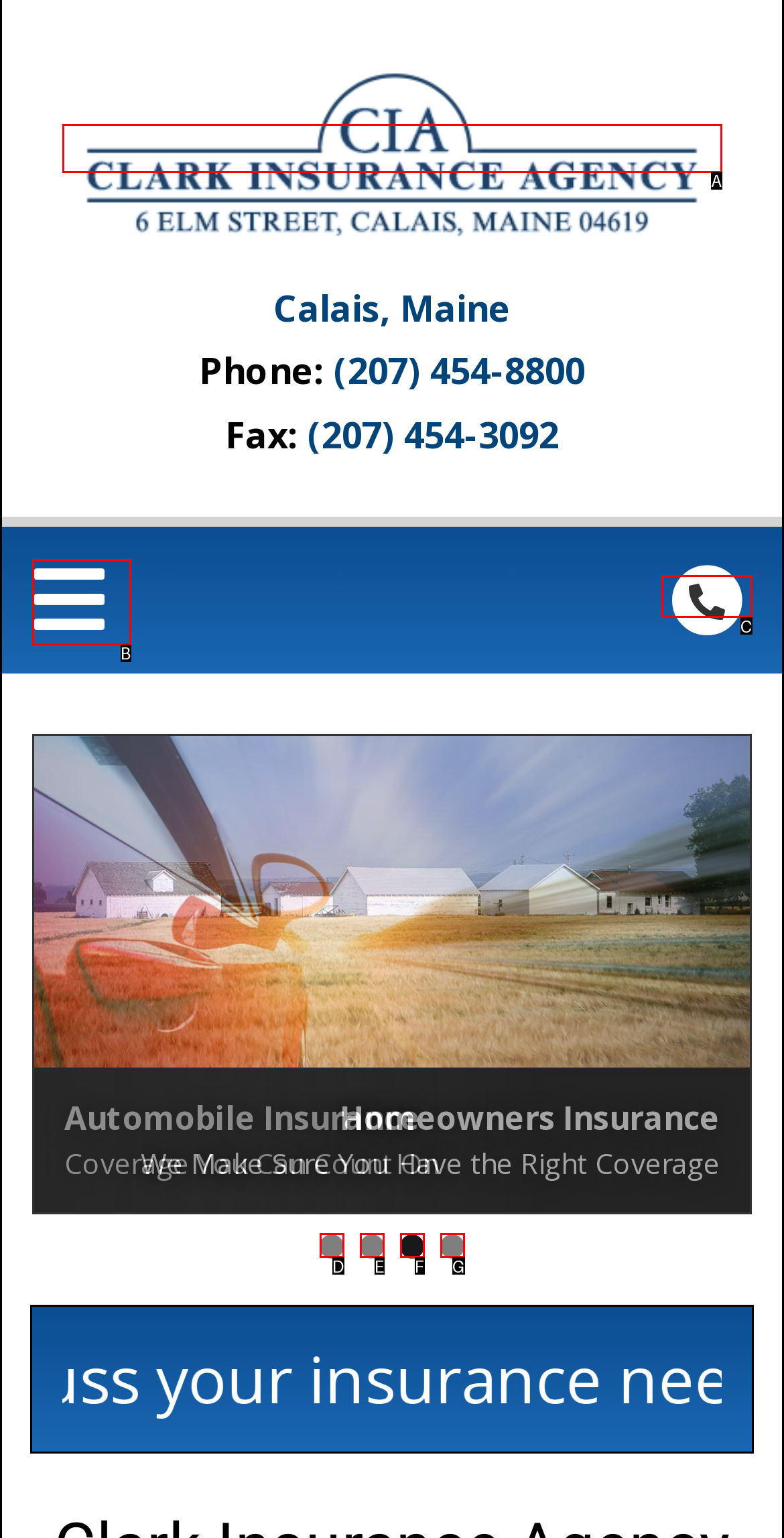Pick the option that corresponds to: Twitter
Provide the letter of the correct choice.

None